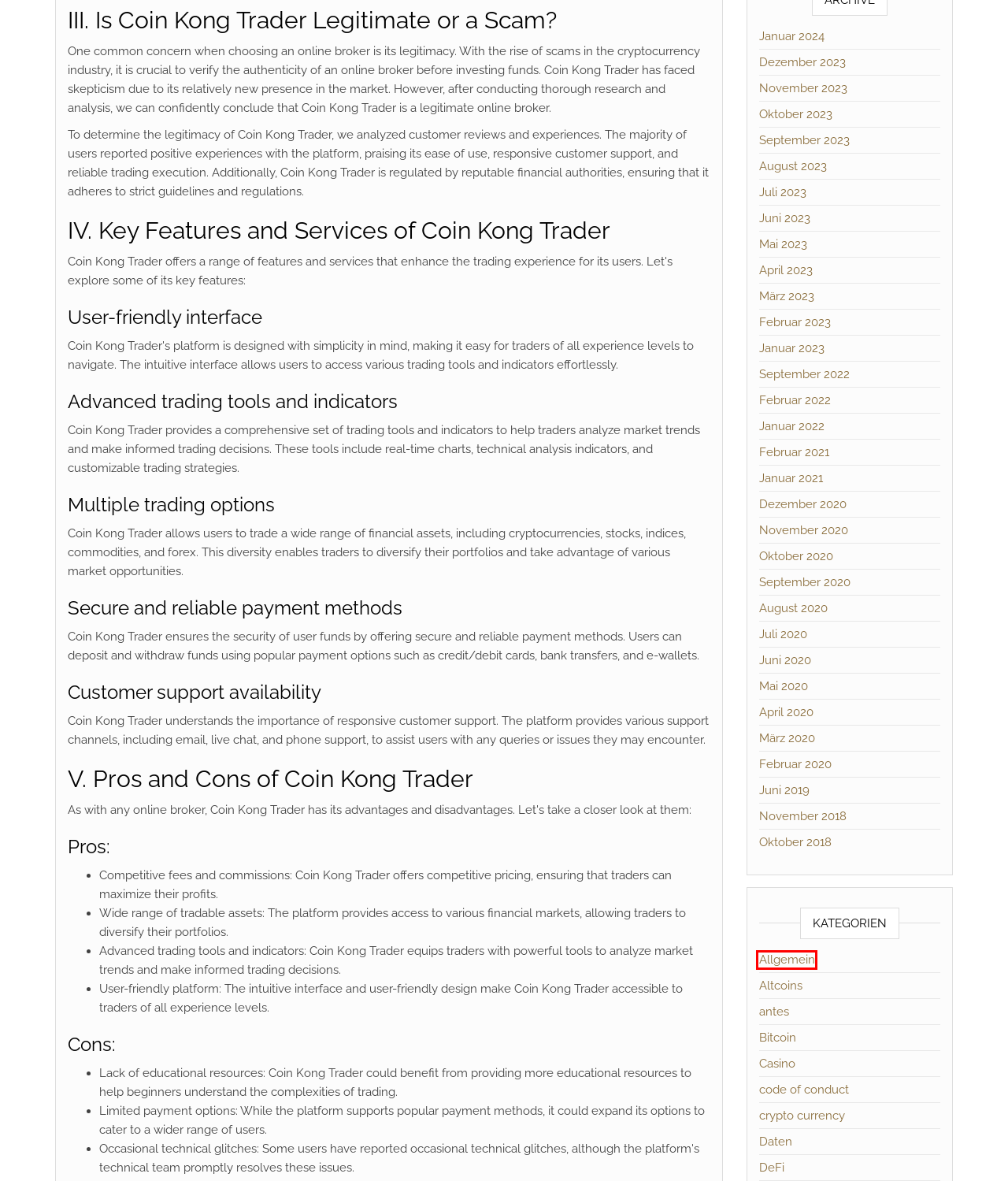Observe the webpage screenshot and focus on the red bounding box surrounding a UI element. Choose the most appropriate webpage description that corresponds to the new webpage after clicking the element in the bounding box. Here are the candidates:
A. Januar 2022 – thetalkingstick.net
B. Februar 2023 – thetalkingstick.net
C. Februar 2022 – thetalkingstick.net
D. November 2020 – thetalkingstick.net
E. Allgemein – thetalkingstick.net
F. November 2018 – thetalkingstick.net
G. Casino – thetalkingstick.net
H. Oktober 2023 – thetalkingstick.net

E